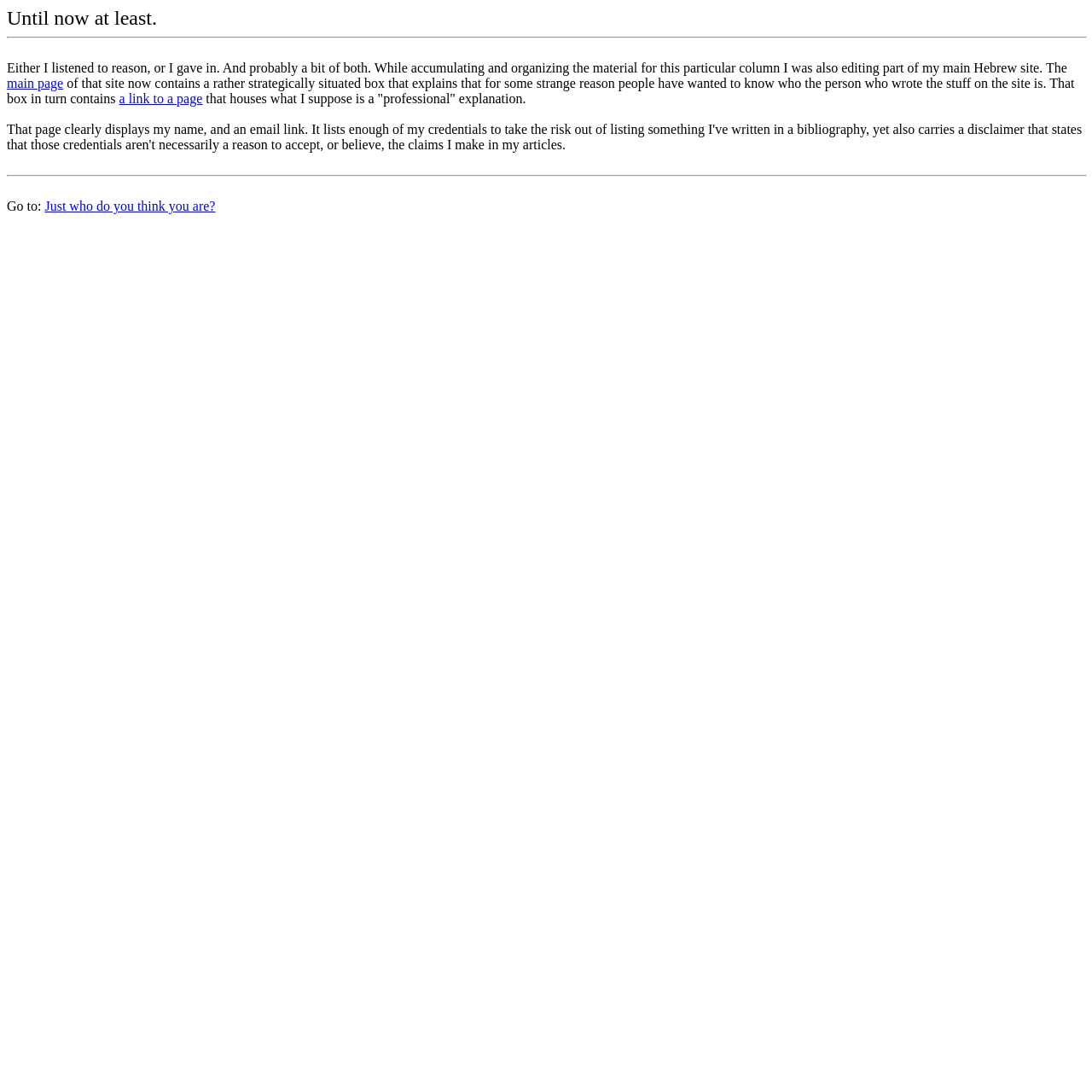Give a one-word or phrase response to the following question: How many links are there in the text?

Three